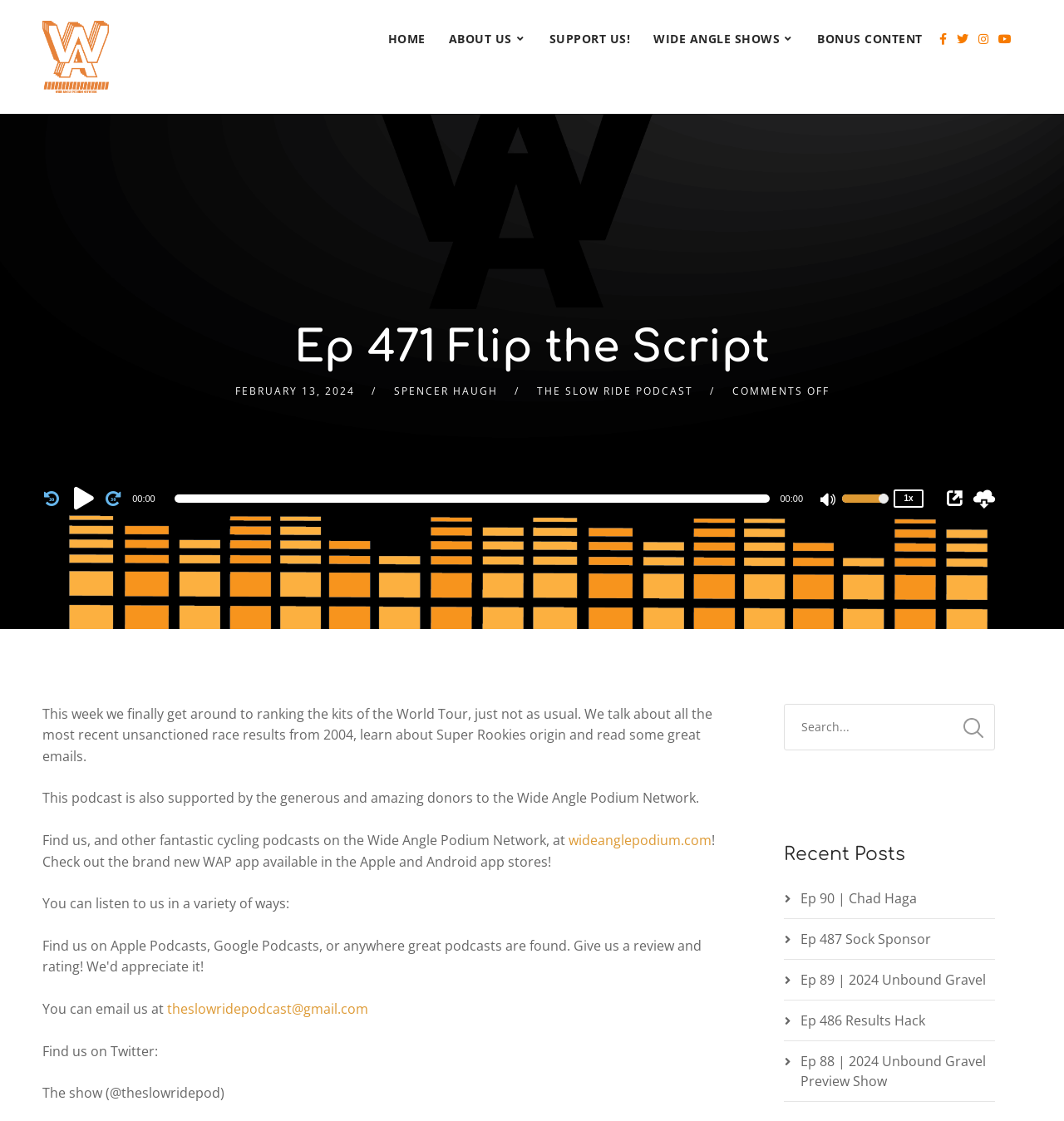Given the content of the image, can you provide a detailed answer to the question?
What is the name of the podcast?

I found the answer by looking at the text 'The show (@theslowridepod)' which is a link, and it mentions the name of the podcast.